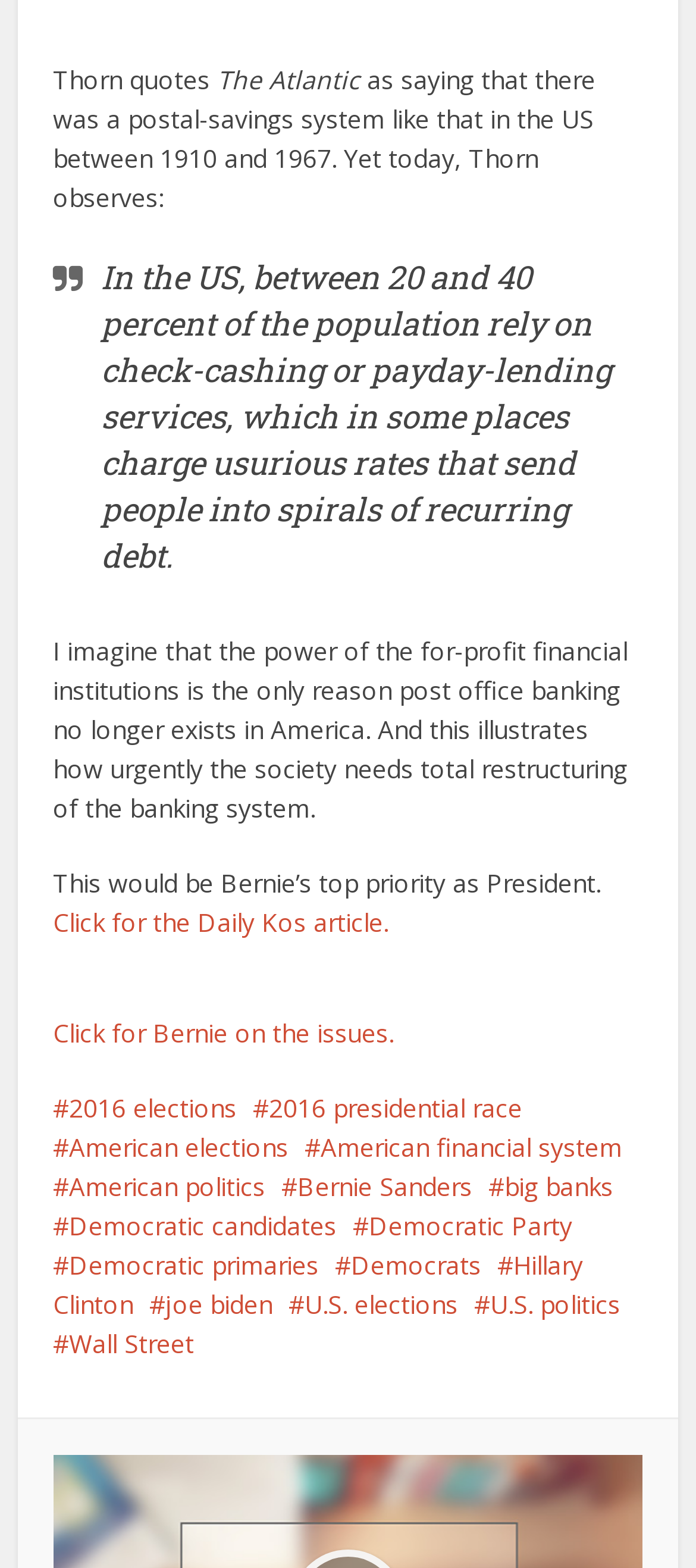Locate the bounding box coordinates of the element that needs to be clicked to carry out the instruction: "View #2016 elections". The coordinates should be given as four float numbers ranging from 0 to 1, i.e., [left, top, right, bottom].

[0.076, 0.695, 0.34, 0.717]